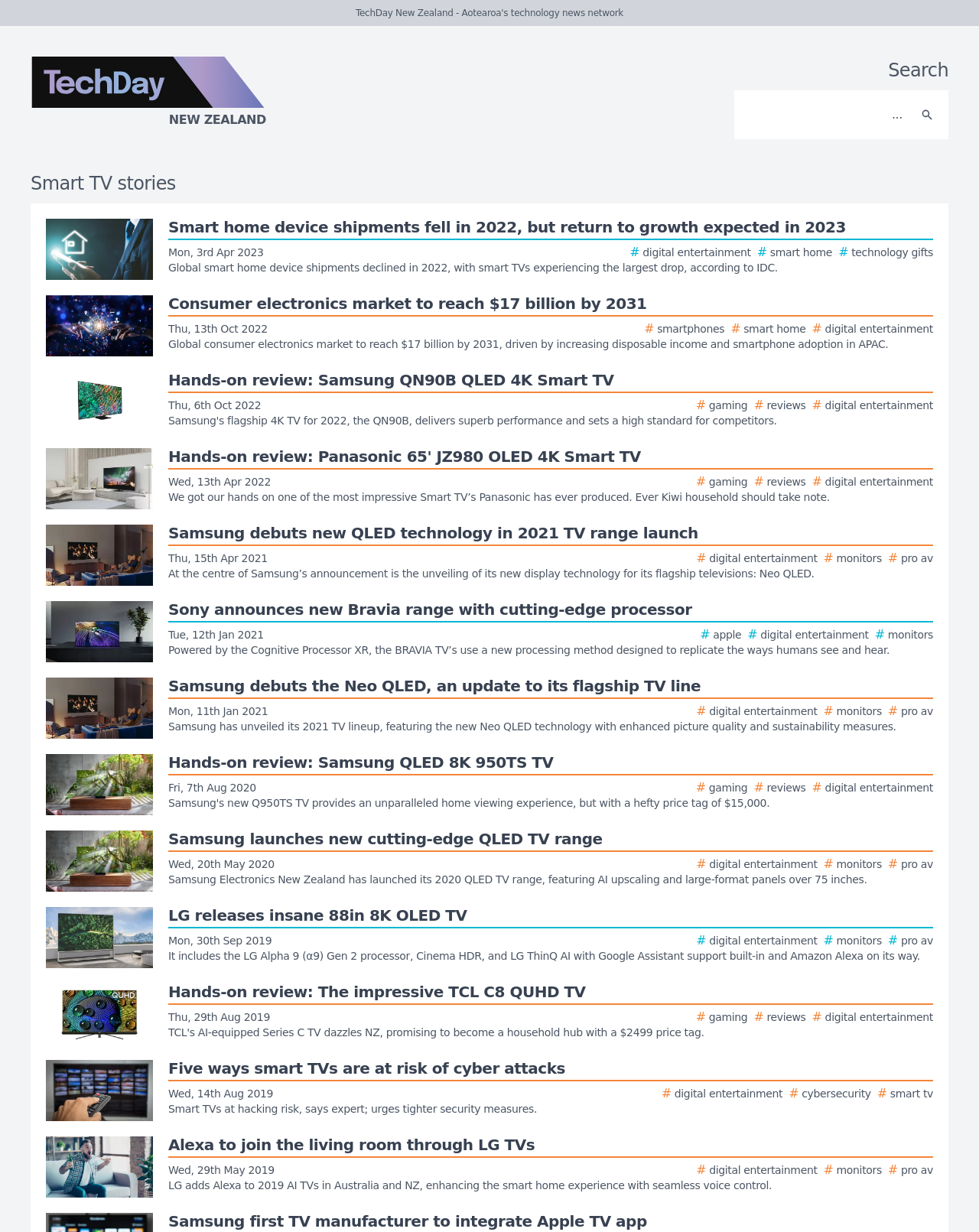Based on the image, please elaborate on the answer to the following question:
Is there a button to submit the search query?

Next to the search bar, there is a search button with a magnifying glass icon. This button is likely used to submit the search query and retrieve relevant results from the website.